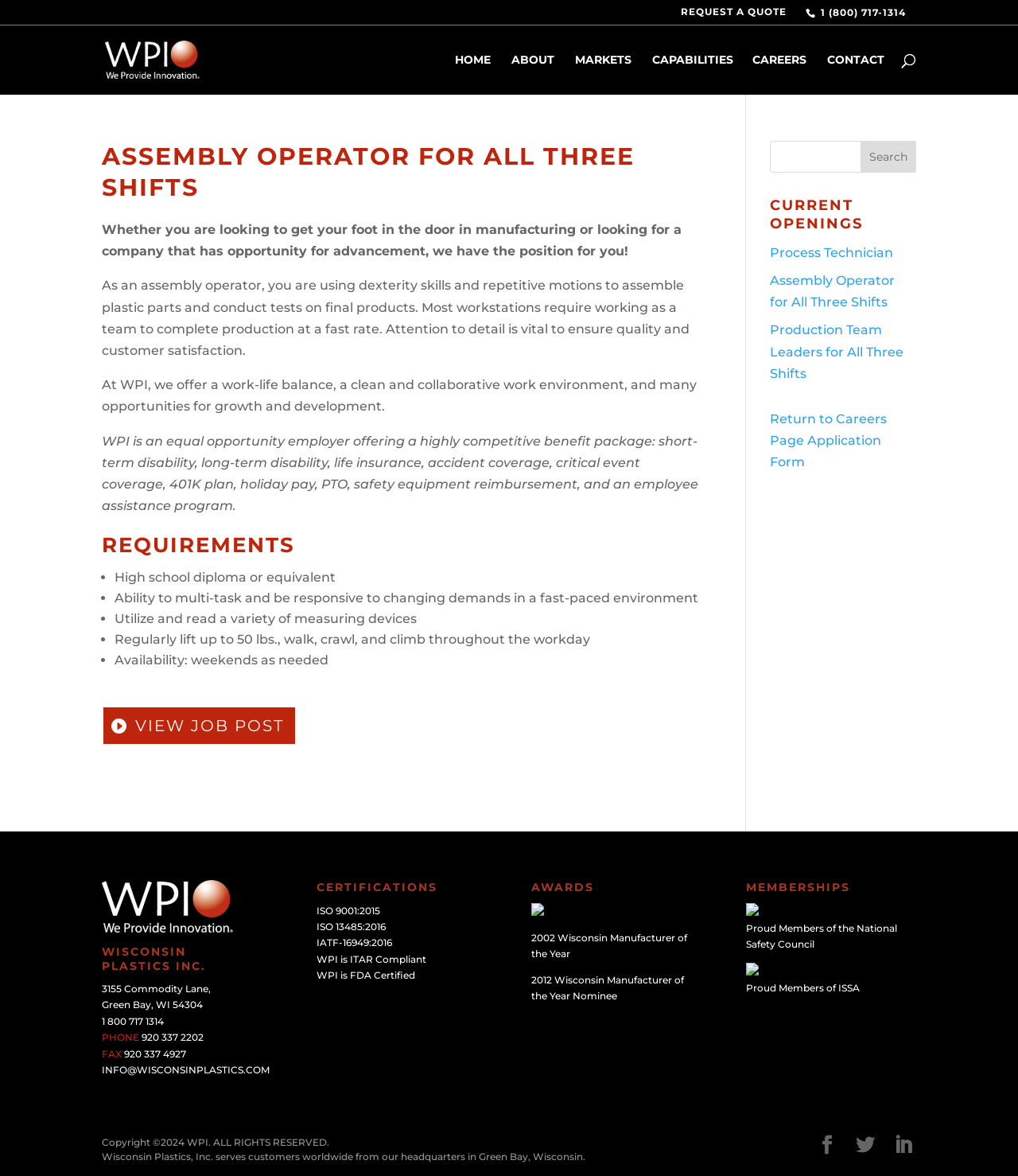What is the title or heading displayed on the webpage?

ASSEMBLY OPERATOR FOR ALL THREE SHIFTS